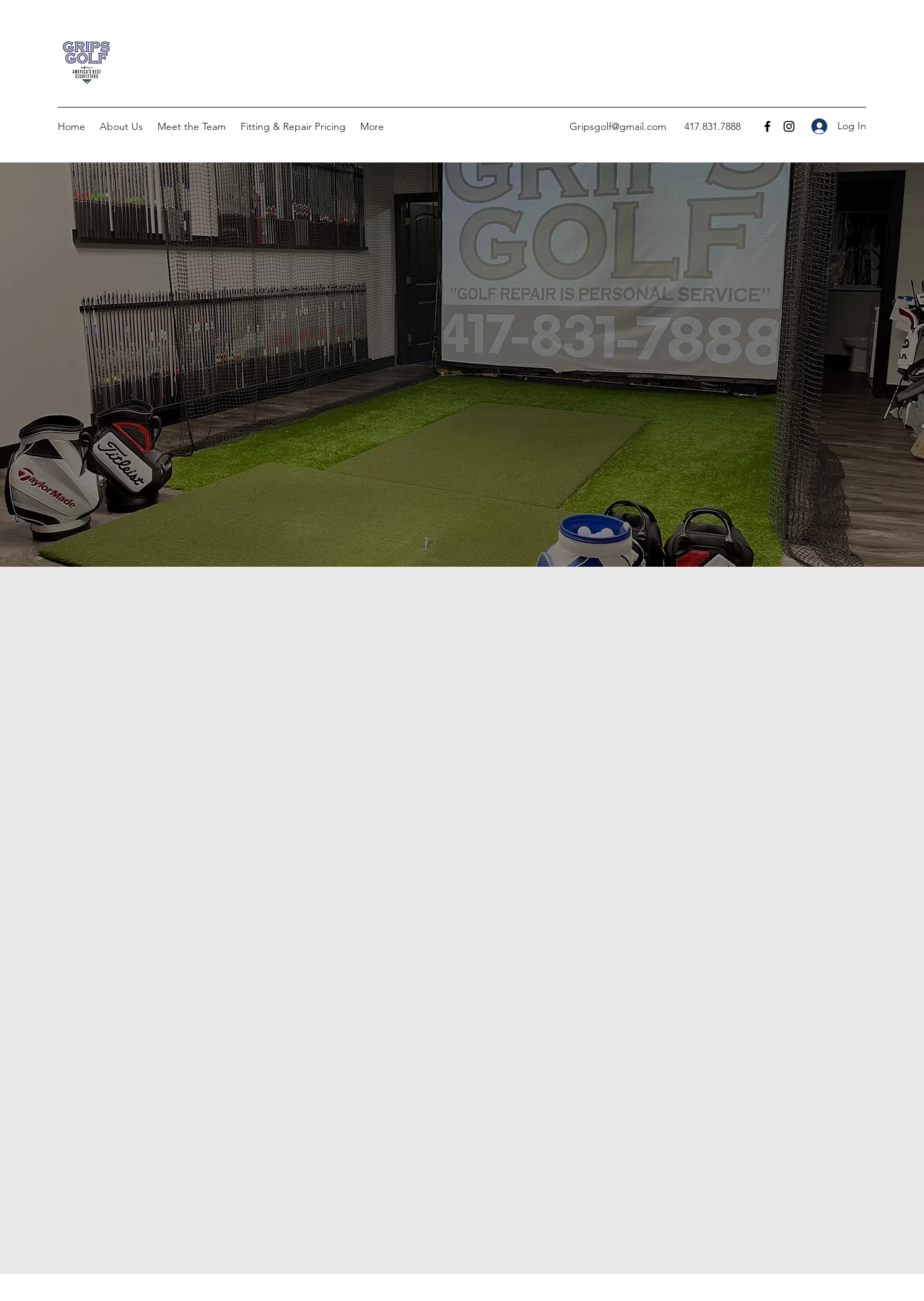Based on what you see in the screenshot, provide a thorough answer to this question: What is the tool used for data analysis?

The webpage mentions 'Trackman 4 Doppler Radar' in the meta description, and also mentions 'Trackman 4' and 'Trackman locker room app' in the fitting process description, indicating that it is a tool used for data analysis in the golf club fitting process.